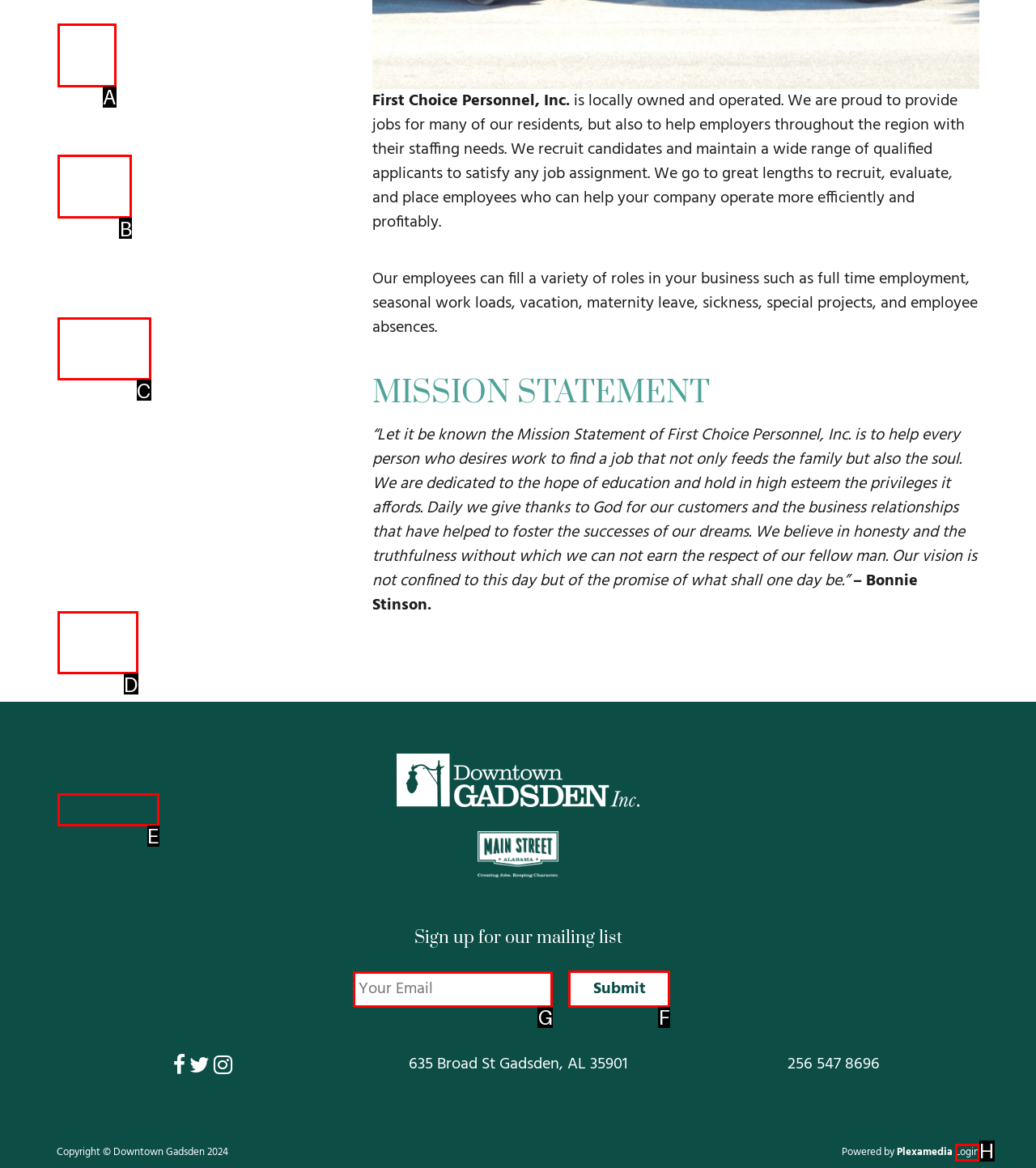Identify which lettered option completes the task: Click on Property Map. Provide the letter of the correct choice.

B